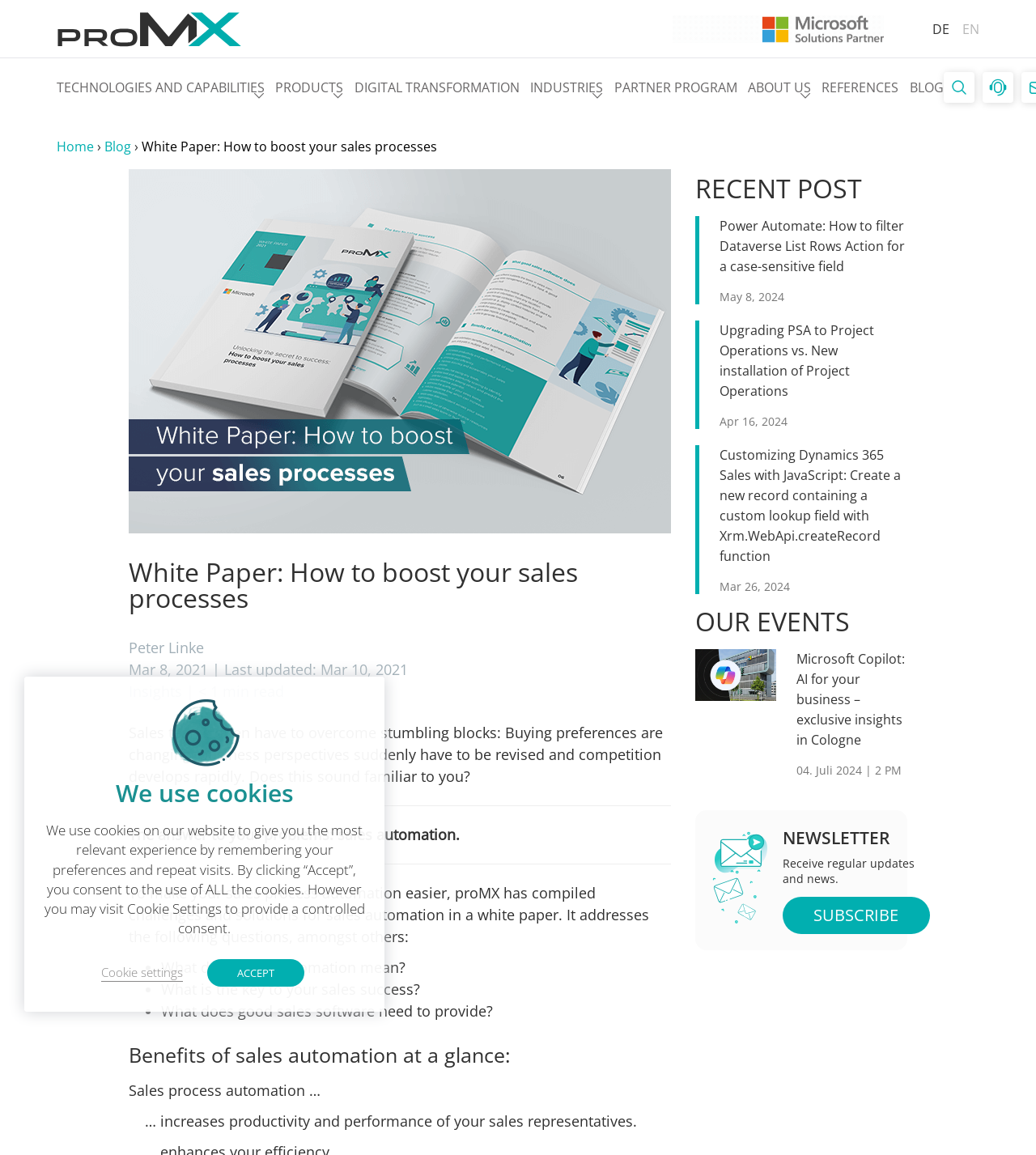Provide a thorough and detailed response to the question by examining the image: 
What is the language of the webpage?

The webpage has links to switch between 'DE' and 'EN' languages, and the current language is 'EN', which is English.